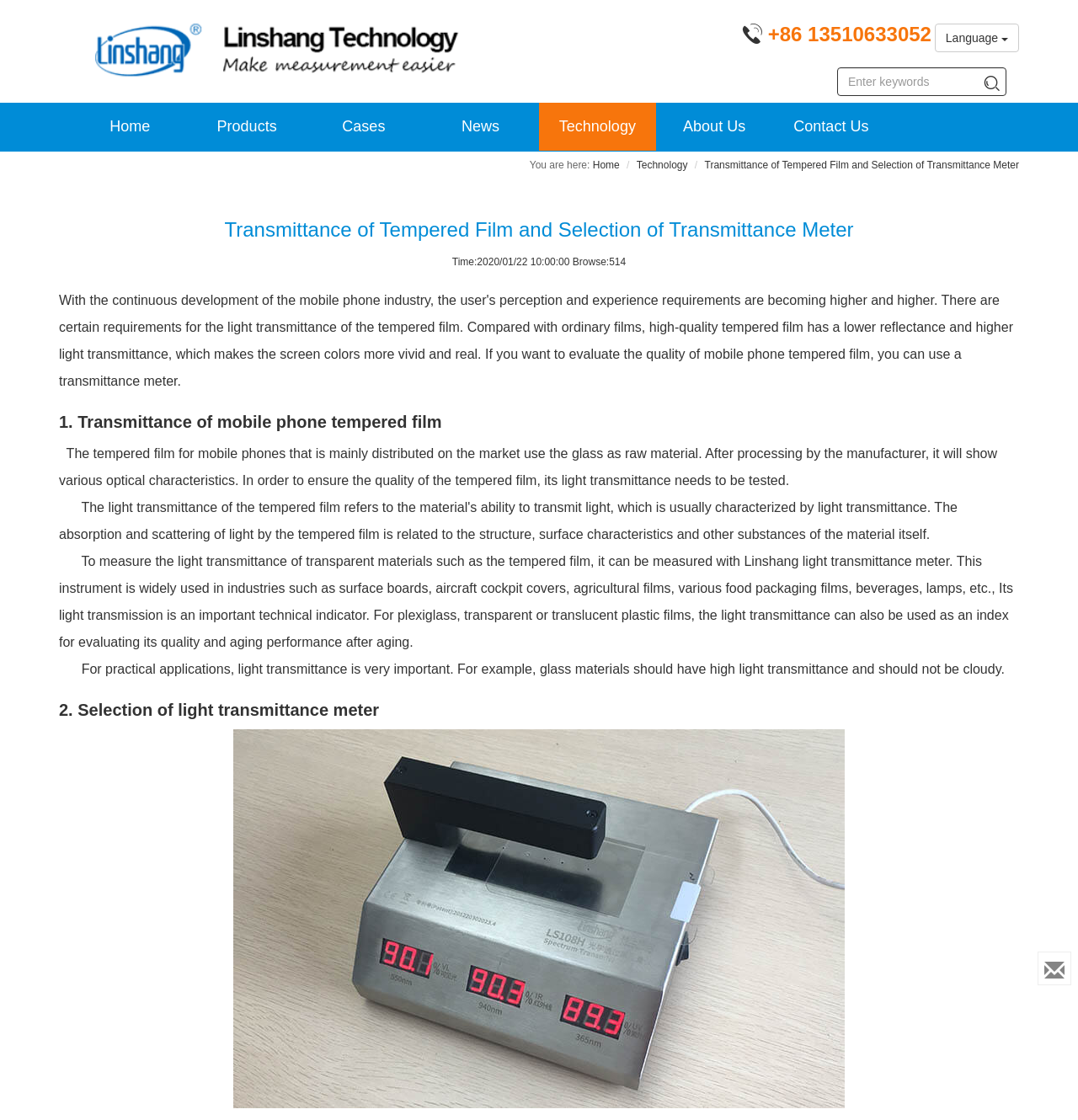Using the element description provided, determine the bounding box coordinates in the format (top-left x, top-left y, bottom-right x, bottom-right y). Ensure that all values are floating point numbers between 0 and 1. Element description: parent_node: Skip to main content

None